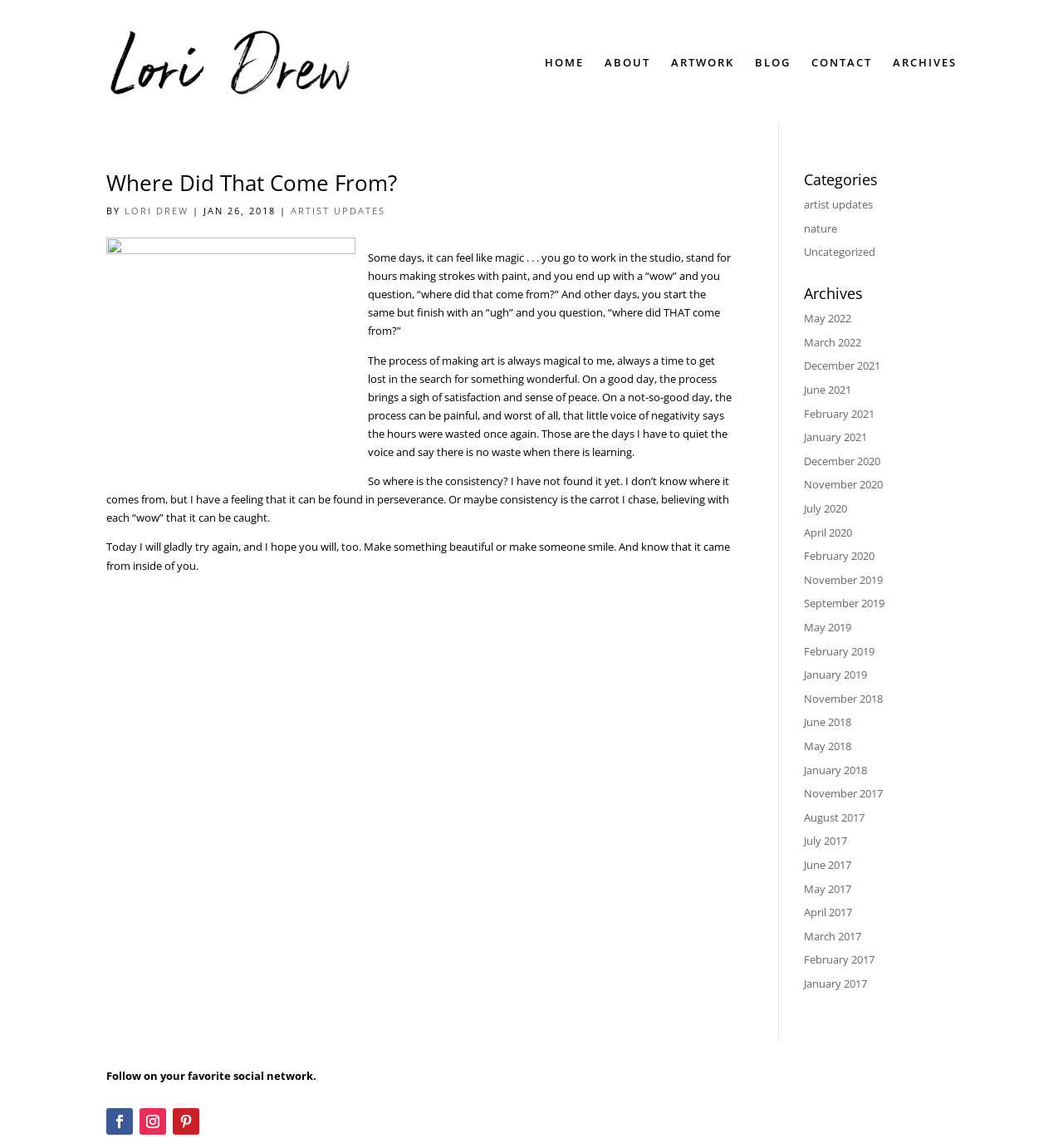Describe the webpage in detail, including text, images, and layout.

This webpage is about Lori Drew, an artist, and her blog. At the top, there is a navigation menu with links to "HOME", "ABOUT", "ARTWORK", "BLOG", "CONTACT", and "ARCHIVES". Below the navigation menu, there is a large article section that takes up most of the page. The article has a heading "Where Did That Come From?" and is written by Lori Drew. The article discusses the process of making art, the feeling of magic and wonder, and the importance of perseverance.

To the right of the article section, there are two columns of links. The first column is labeled "Categories" and has links to "artist updates", "nature", and "Uncategorized". The second column is labeled "Archives" and has links to various months and years, from January 2018 to May 2022.

At the very bottom of the page, there is a section that says "Follow on your favorite social network" and has three social media links.

There are also two images on the page: a small image of Lori Drew at the top, and a larger image that is not described.